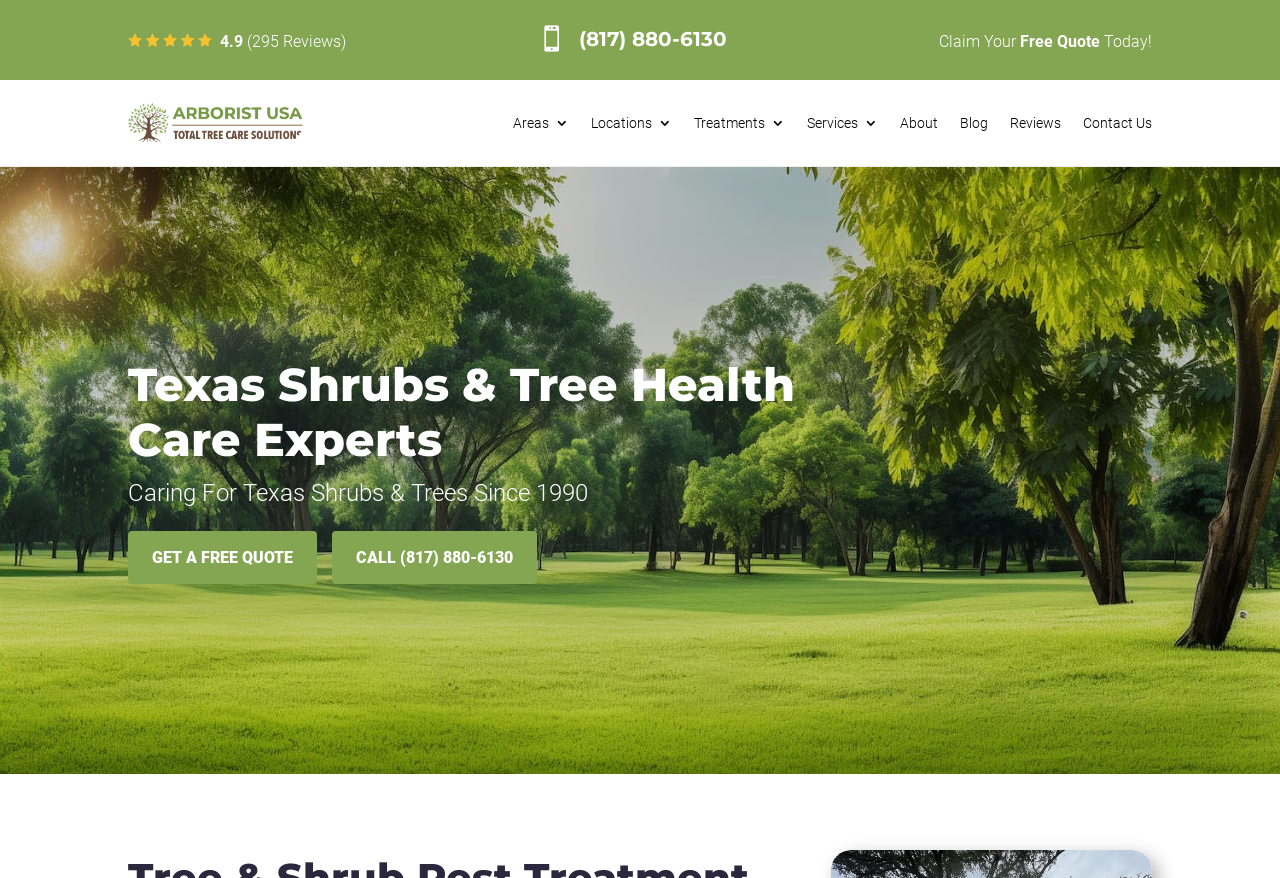Specify the bounding box coordinates of the area to click in order to execute this command: 'Get a free quote'. The coordinates should consist of four float numbers ranging from 0 to 1, and should be formatted as [left, top, right, bottom].

[0.1, 0.604, 0.248, 0.665]